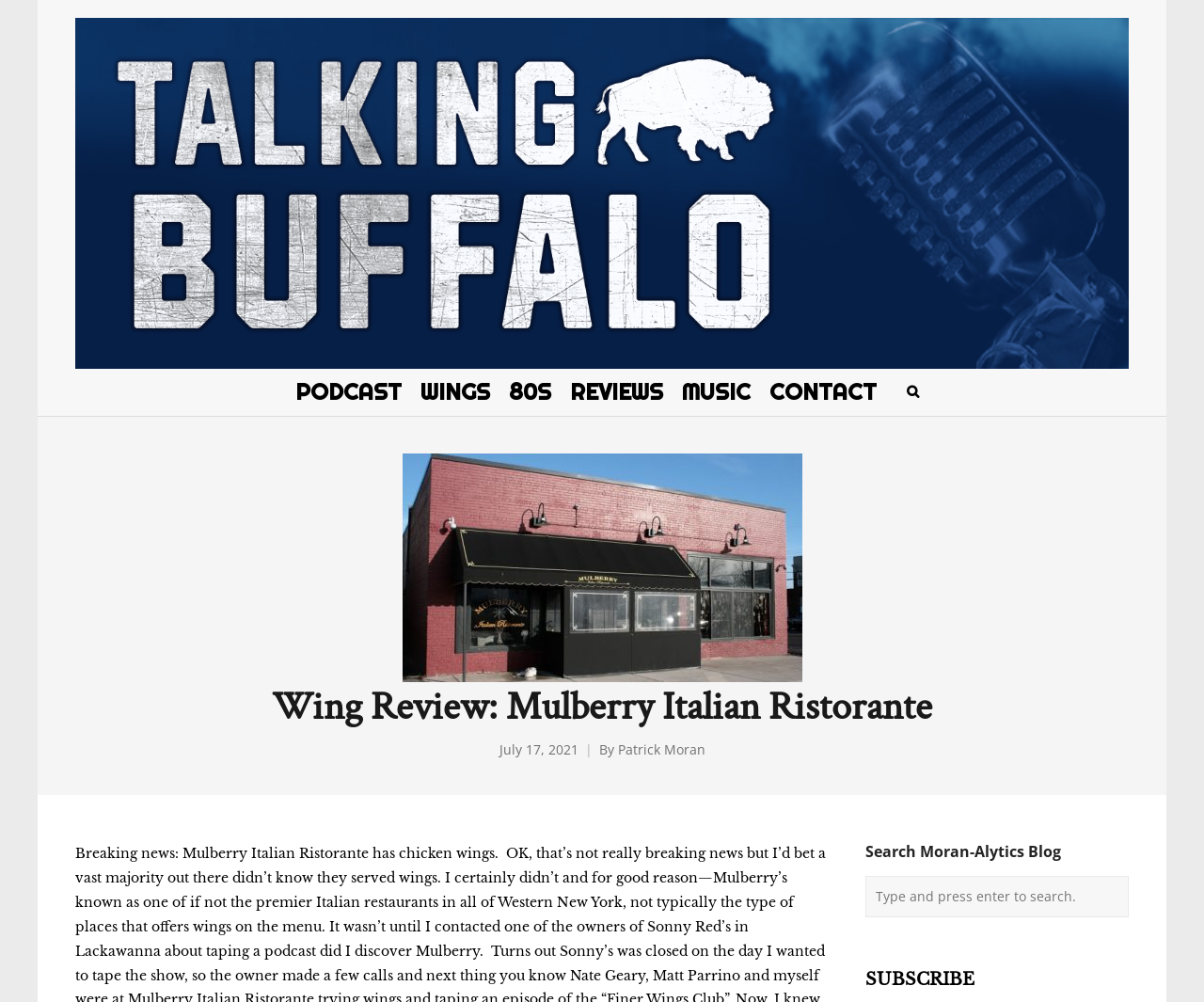Answer this question in one word or a short phrase: What is the date of the wing review article?

July 17, 2021